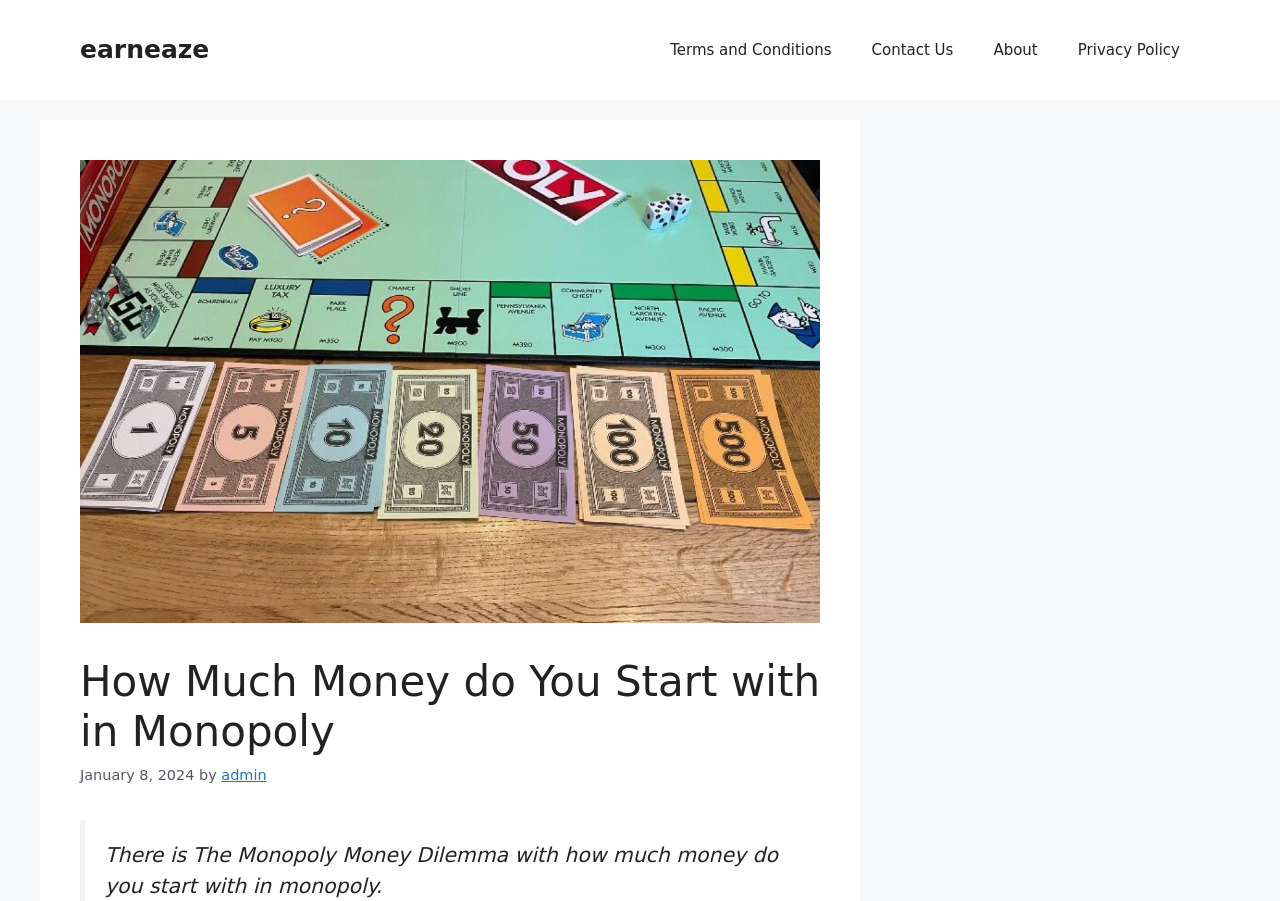What is the principal heading displayed on the webpage?

How Much Money do You Start with in Monopoly